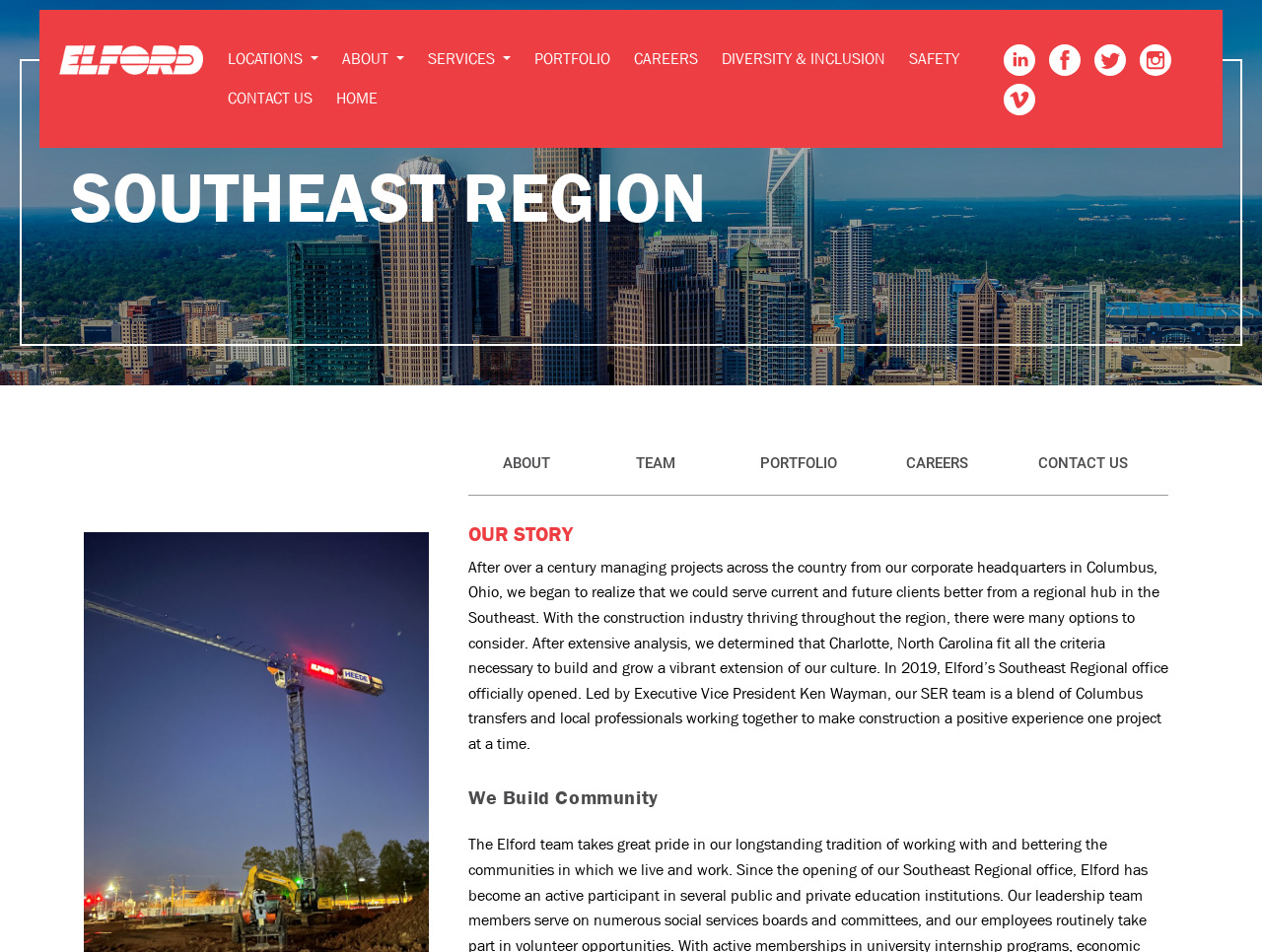For the element described, predict the bounding box coordinates as (top-left x, top-left y, bottom-right x, bottom-right y). All values should be between 0 and 1. Element description: .cls-1{fill:#fff;}Asset 1

[0.903, 0.047, 0.936, 0.08]